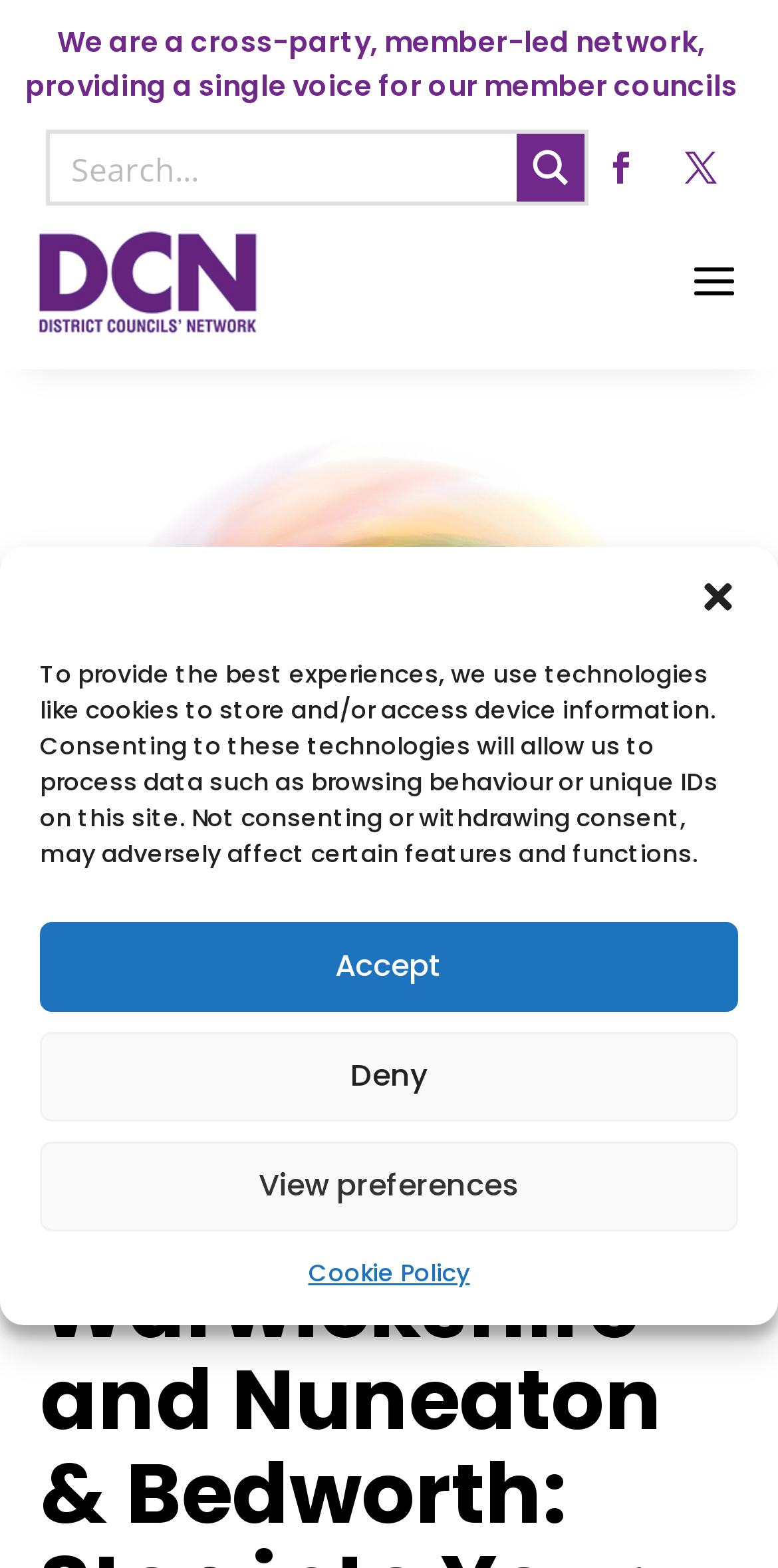Answer the question using only one word or a concise phrase: How many social media links are present on the top right corner?

2